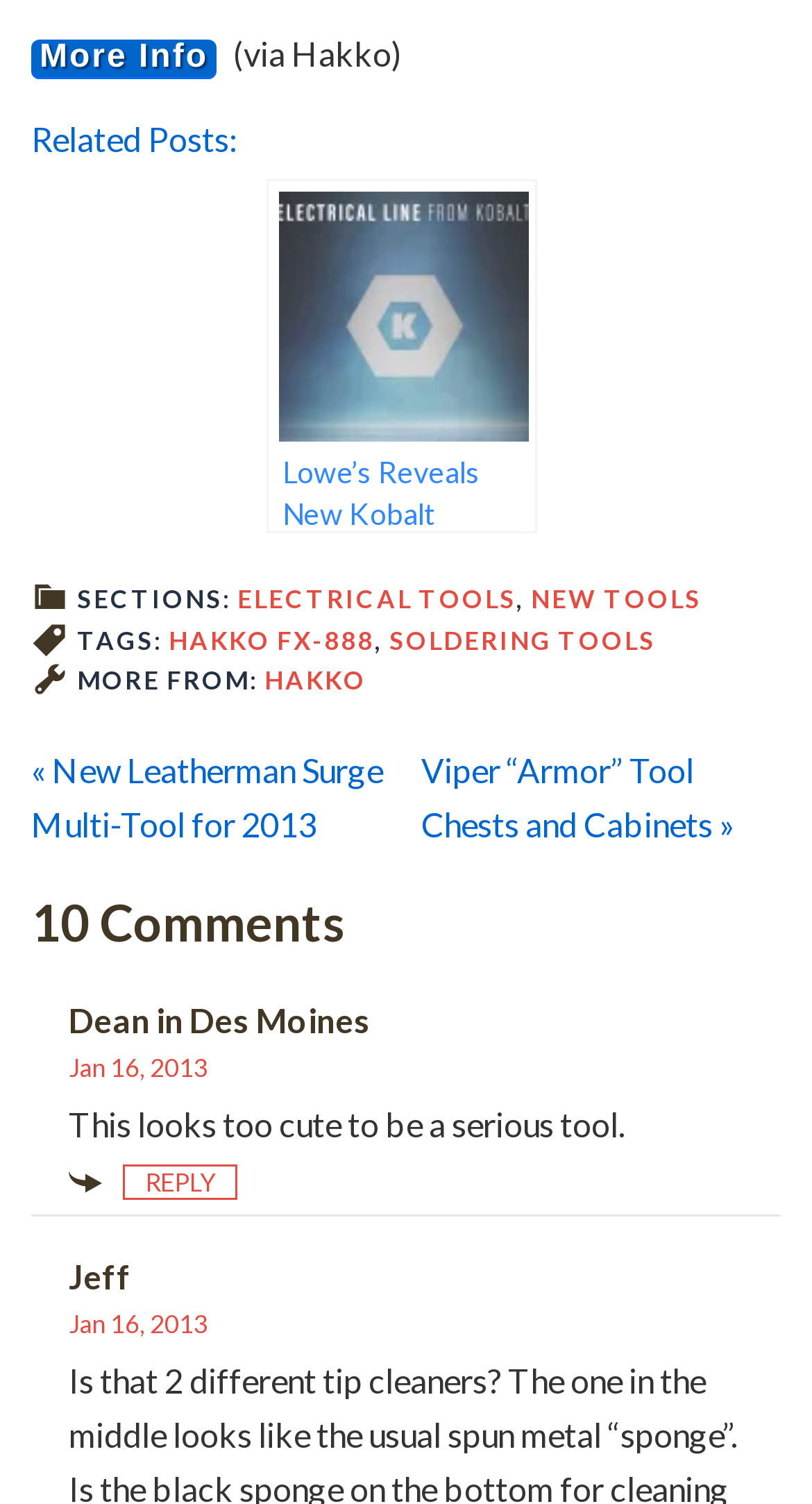How many comments are there? From the image, respond with a single word or brief phrase.

10